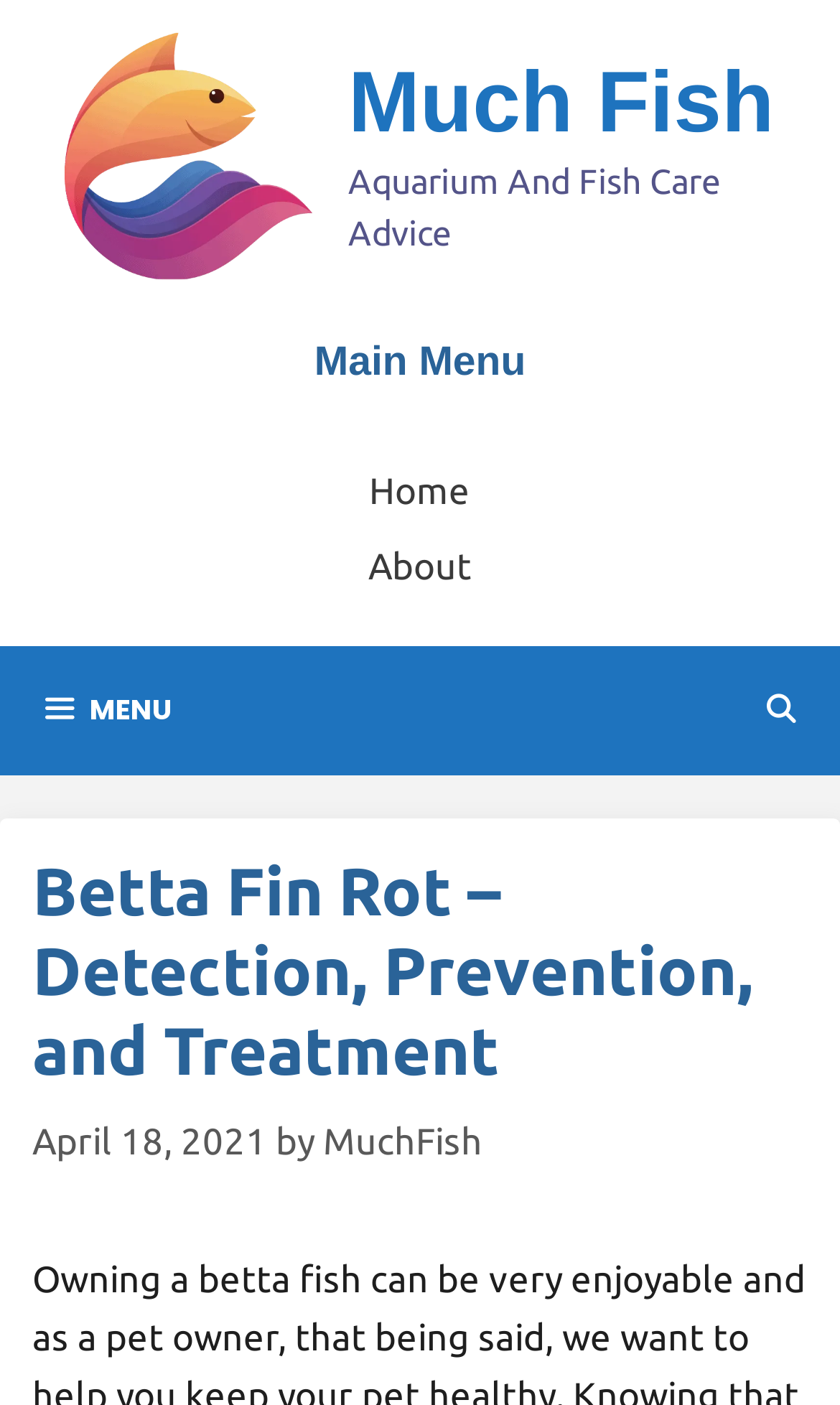Give a full account of the webpage's elements and their arrangement.

This webpage is about a comprehensive guide to betta fin rot, a disease affecting fish. At the top of the page, there is a banner with the site's name, "Much Fish", accompanied by an image of the same name. Below the banner, there is a heading that reads "Aquarium And Fish Care Advice". 

To the right of the banner, there is a complementary section with a main menu that includes links to "Home" and "About" pages. 

The primary navigation menu is located below the banner, spanning the entire width of the page. It contains a button to open the menu and a link to open a search bar at the far right. 

The main content of the page is headed by a title "Betta Fin Rot – Detection, Prevention, and Treatment", which is followed by the date "April 18, 2021" and the author's name, "MuchFish".